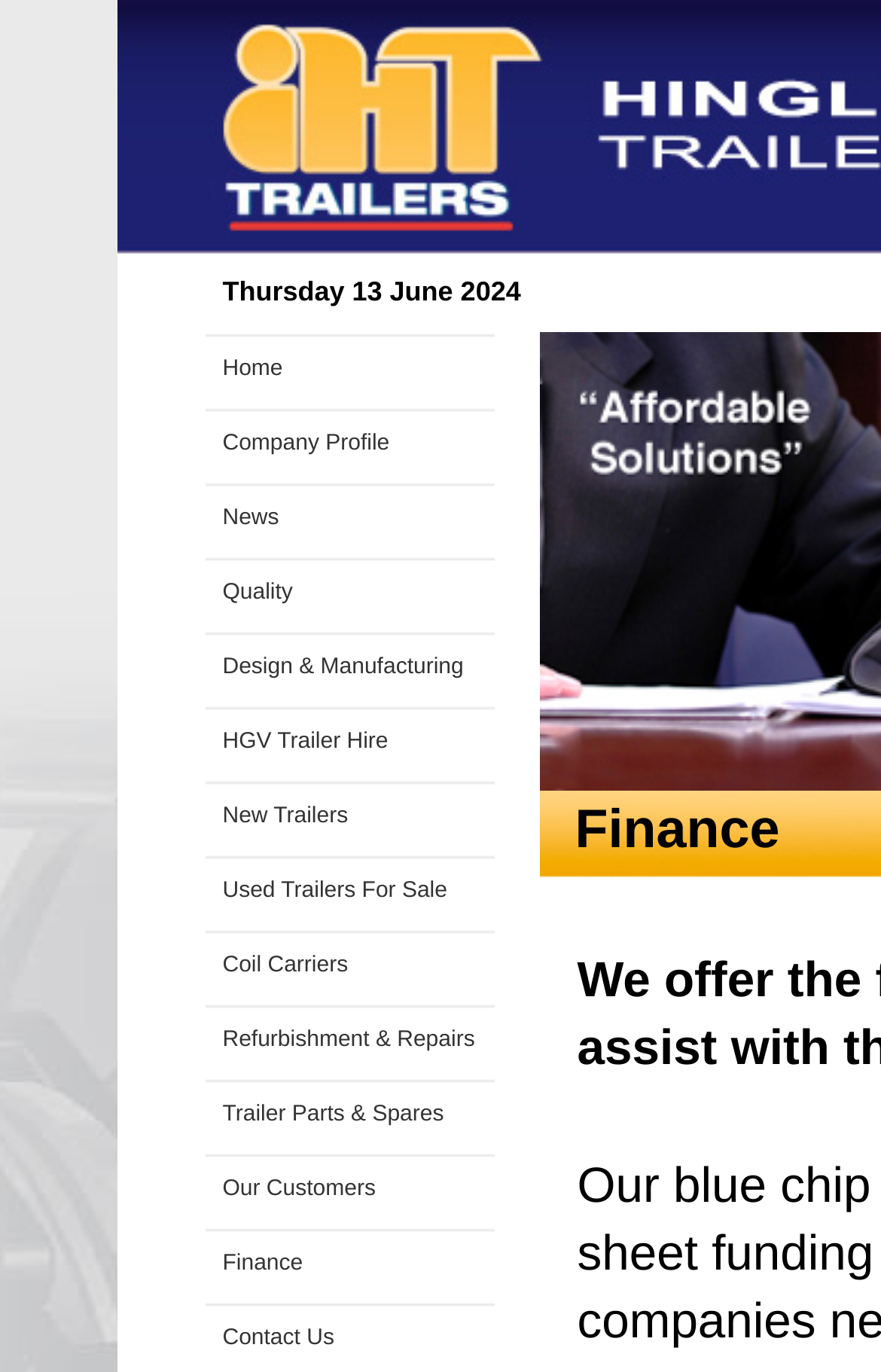Refer to the screenshot and give an in-depth answer to this question: Is the 'Logon' button an image or a text?

I found that the 'Logon' element is a link with an image child element, which means it is represented by both an image and a text.